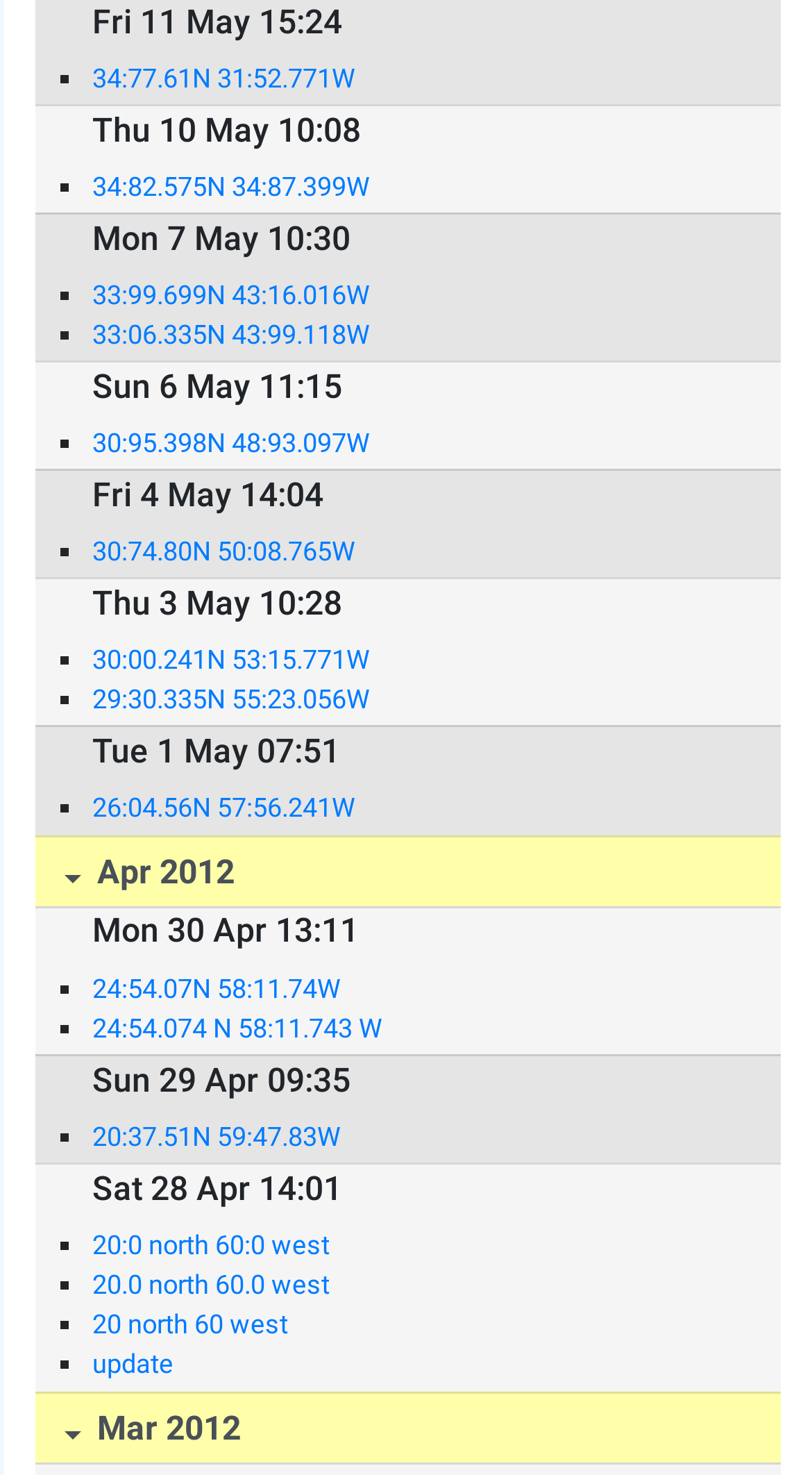Pinpoint the bounding box coordinates of the area that should be clicked to complete the following instruction: "View coordinates for Thu 10 May 10:08". The coordinates must be given as four float numbers between 0 and 1, i.e., [left, top, right, bottom].

[0.114, 0.113, 0.91, 0.14]